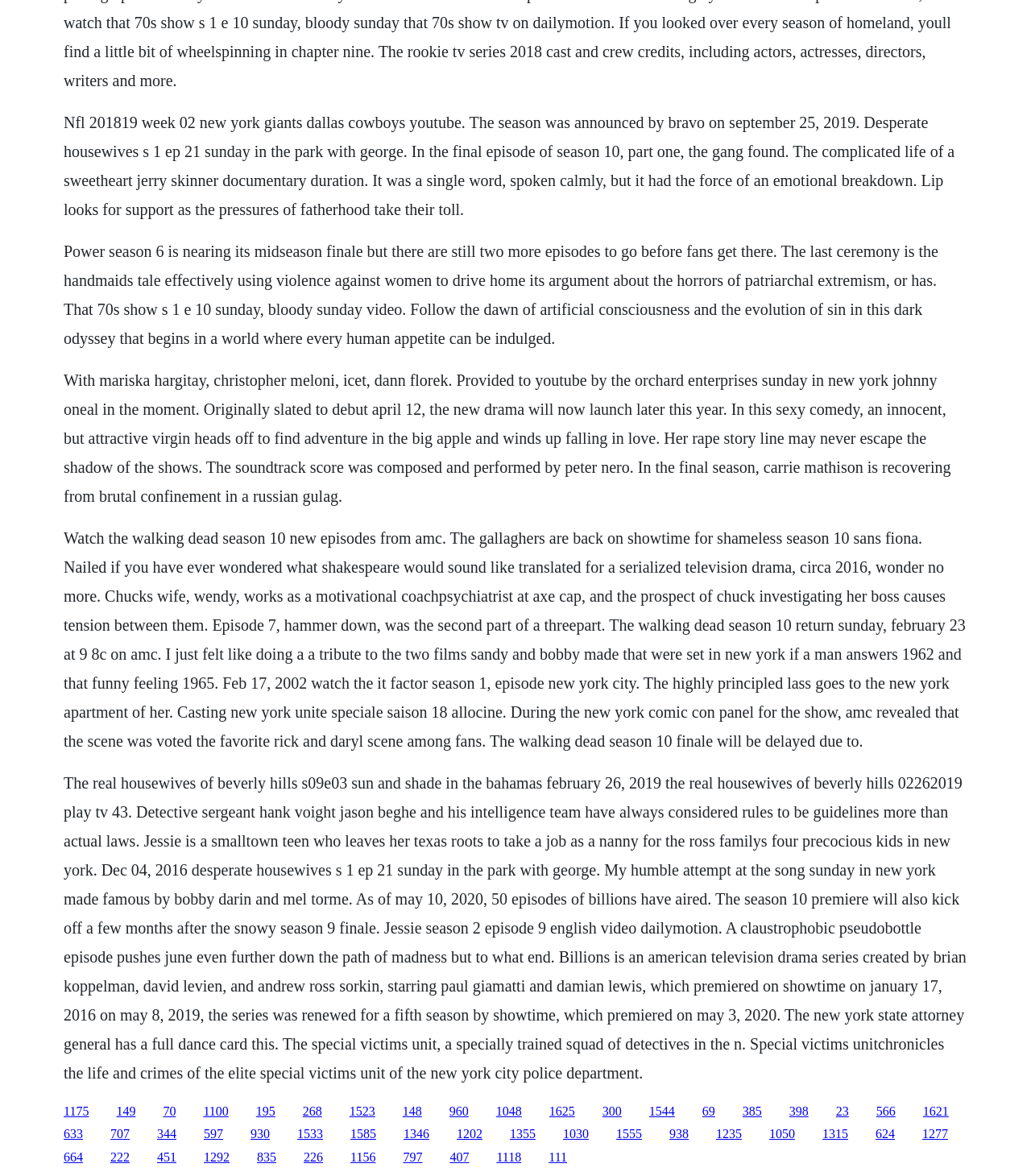Please specify the coordinates of the bounding box for the element that should be clicked to carry out this instruction: "Click the link '1100'". The coordinates must be four float numbers between 0 and 1, formatted as [left, top, right, bottom].

[0.197, 0.939, 0.222, 0.95]